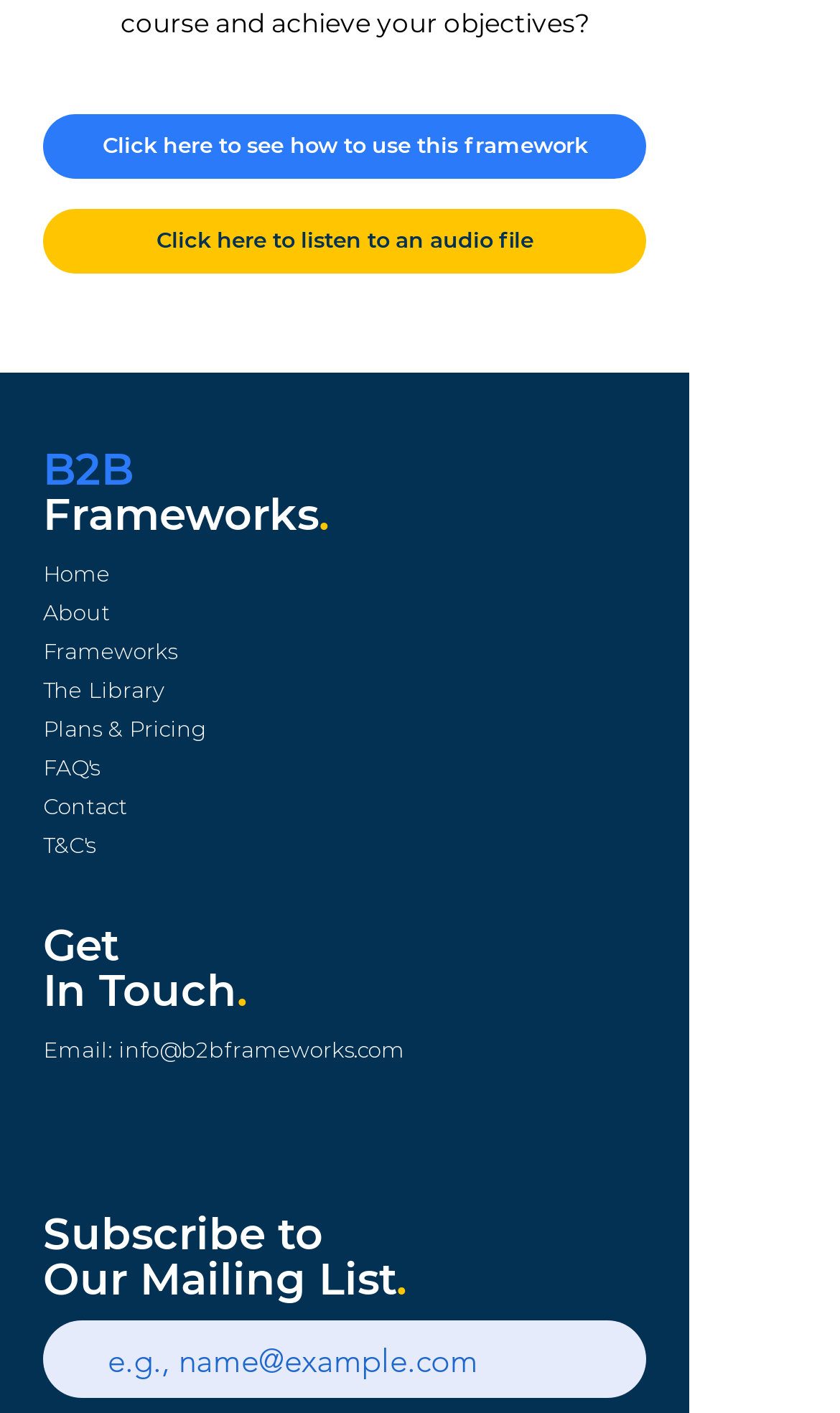Locate the bounding box for the described UI element: "The Library". Ensure the coordinates are four float numbers between 0 and 1, formatted as [left, top, right, bottom].

[0.051, 0.479, 0.195, 0.499]